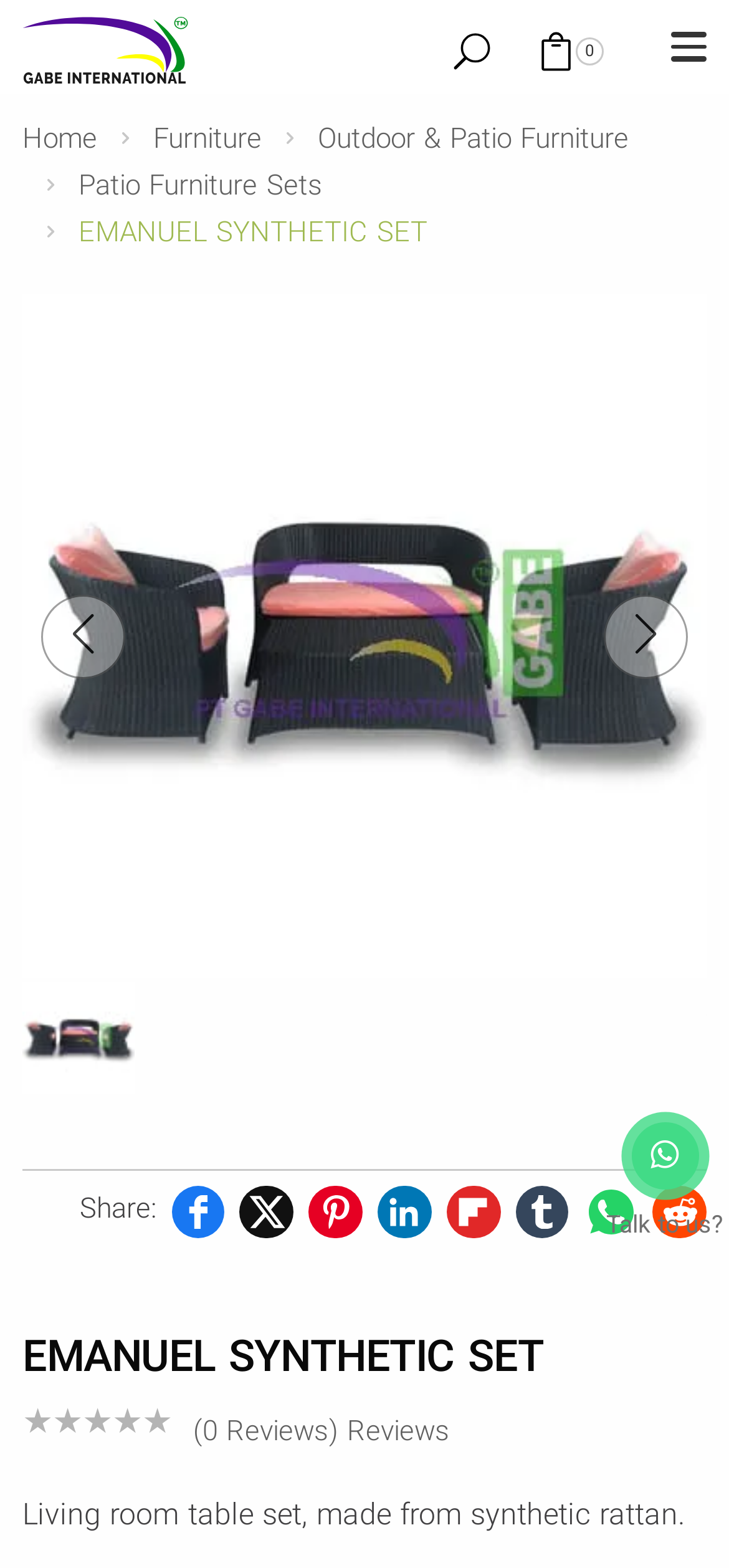Please locate the bounding box coordinates of the element that should be clicked to complete the given instruction: "Request a quote".

[0.54, 0.021, 0.594, 0.047]